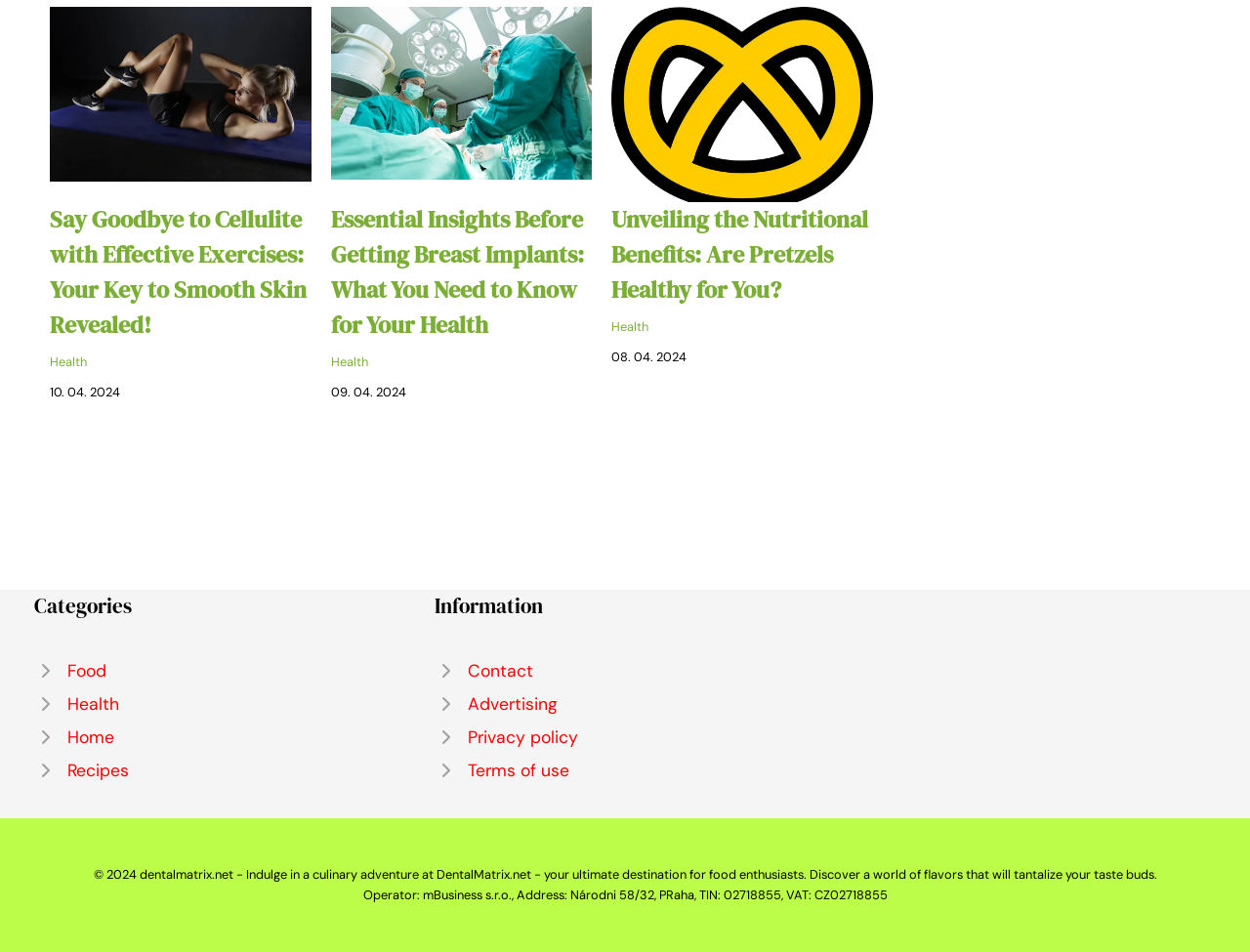Identify the bounding box coordinates for the region to click in order to carry out this instruction: "Browse the Health category". Provide the coordinates using four float numbers between 0 and 1, formatted as [left, top, right, bottom].

[0.04, 0.372, 0.07, 0.389]